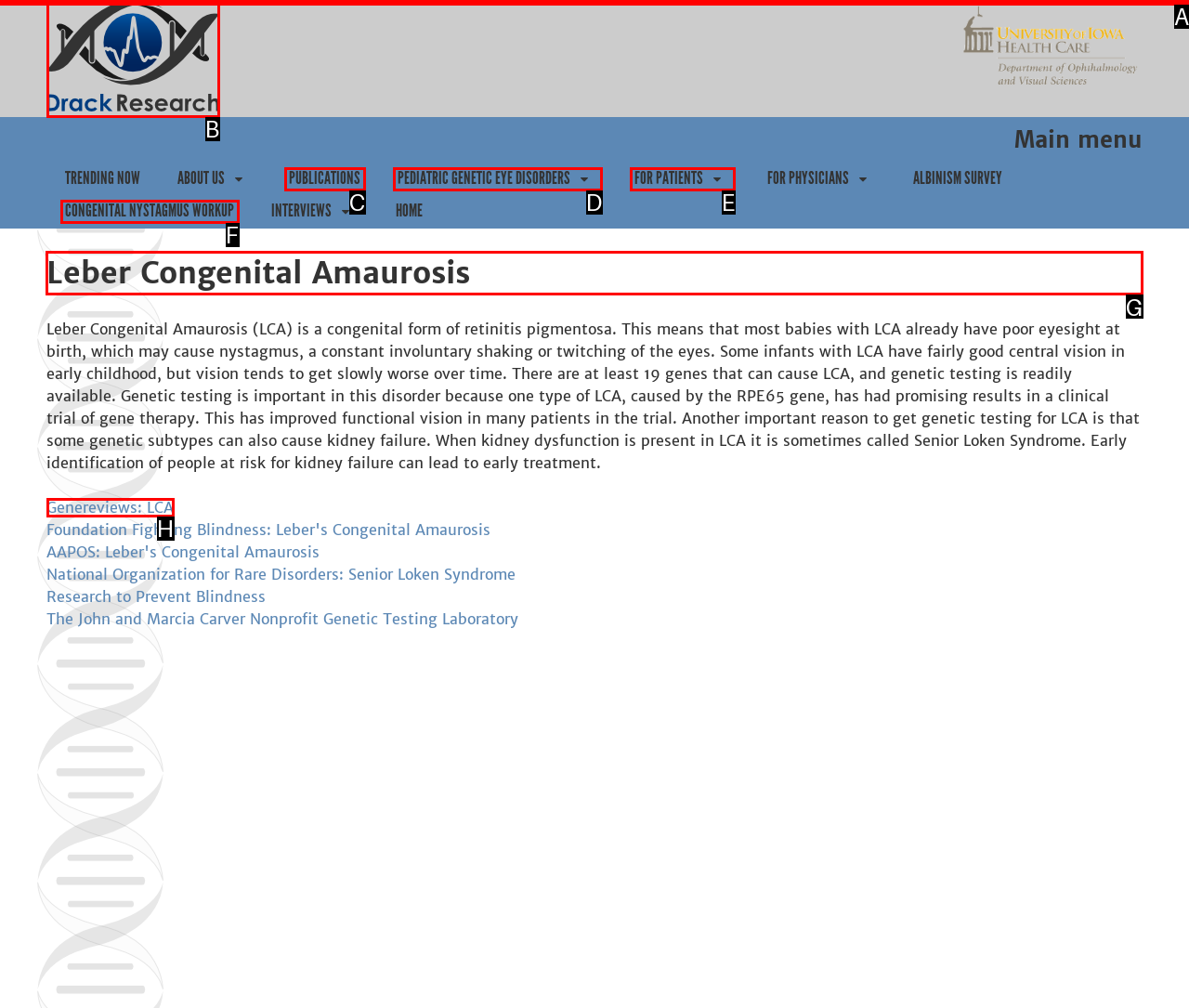Point out which HTML element you should click to fulfill the task: View Claire Akin's profile.
Provide the option's letter from the given choices.

None